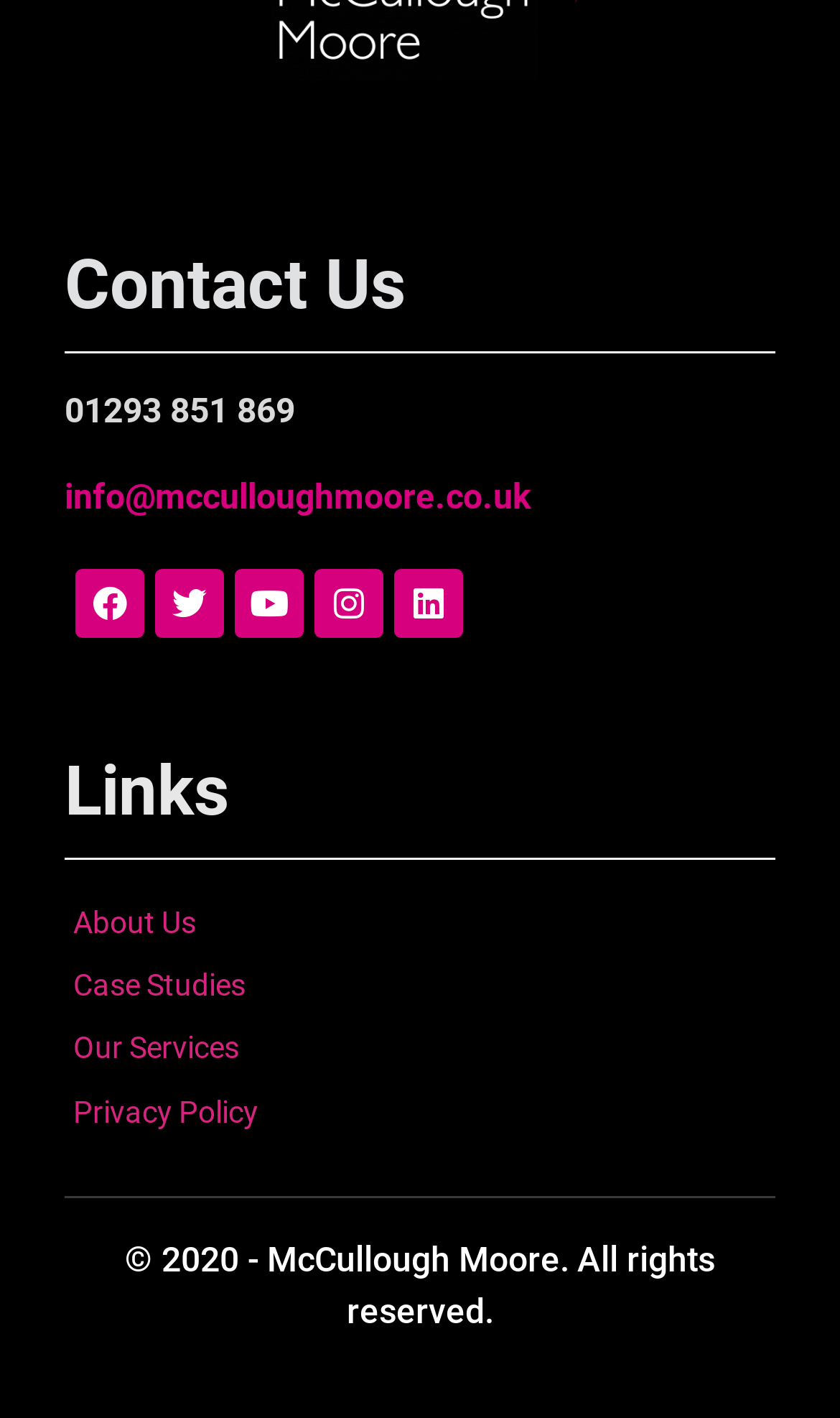Please respond in a single word or phrase: 
What is the phone number to contact?

01293 851 869